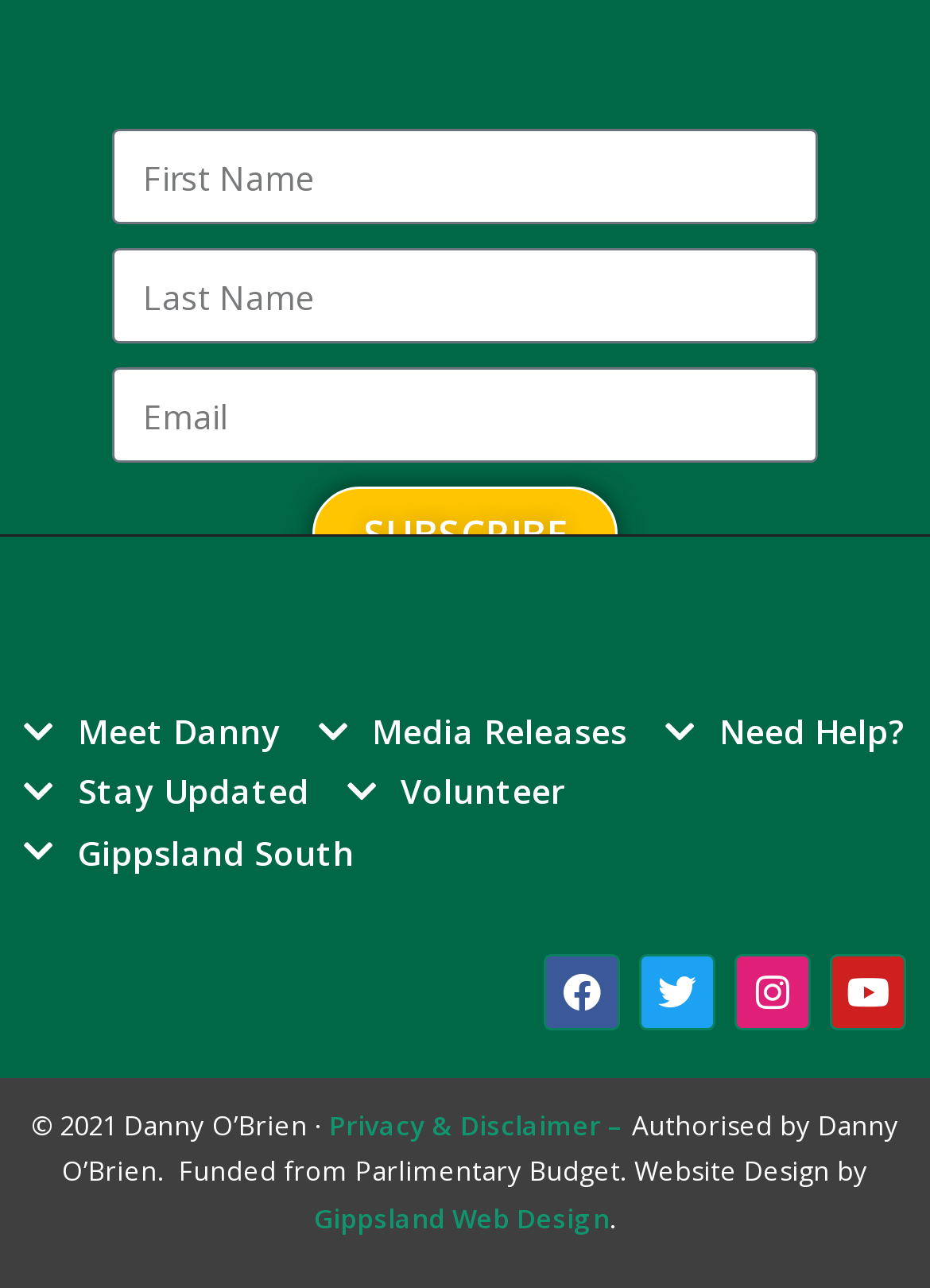Please respond to the question with a concise word or phrase:
What is the year of copyright mentioned on the webpage?

2021